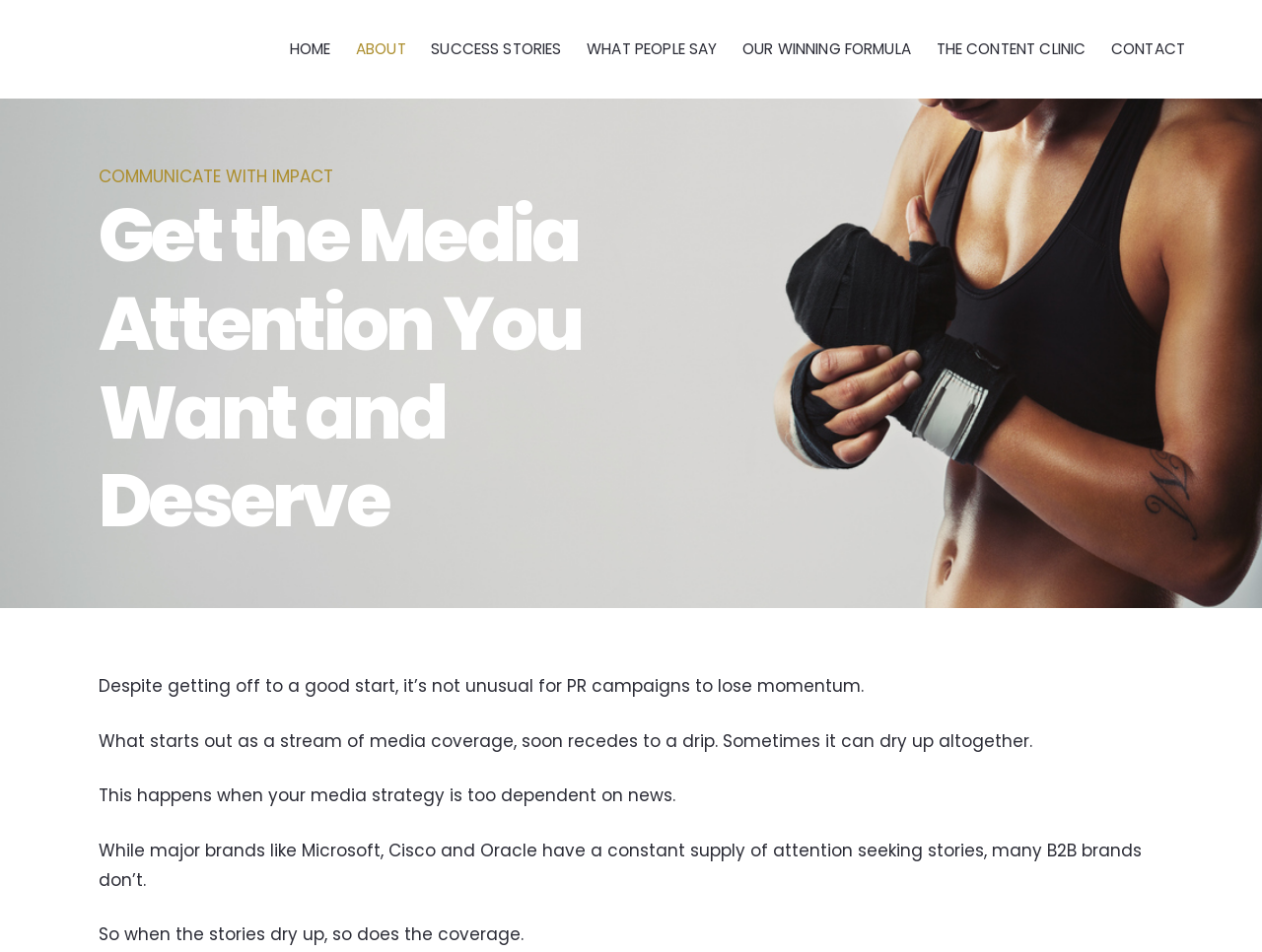Identify the bounding box coordinates of the element that should be clicked to fulfill this task: "Click the 9mm-PR-black-background logo". The coordinates should be provided as four float numbers between 0 and 1, i.e., [left, top, right, bottom].

[0.078, 0.021, 0.187, 0.083]